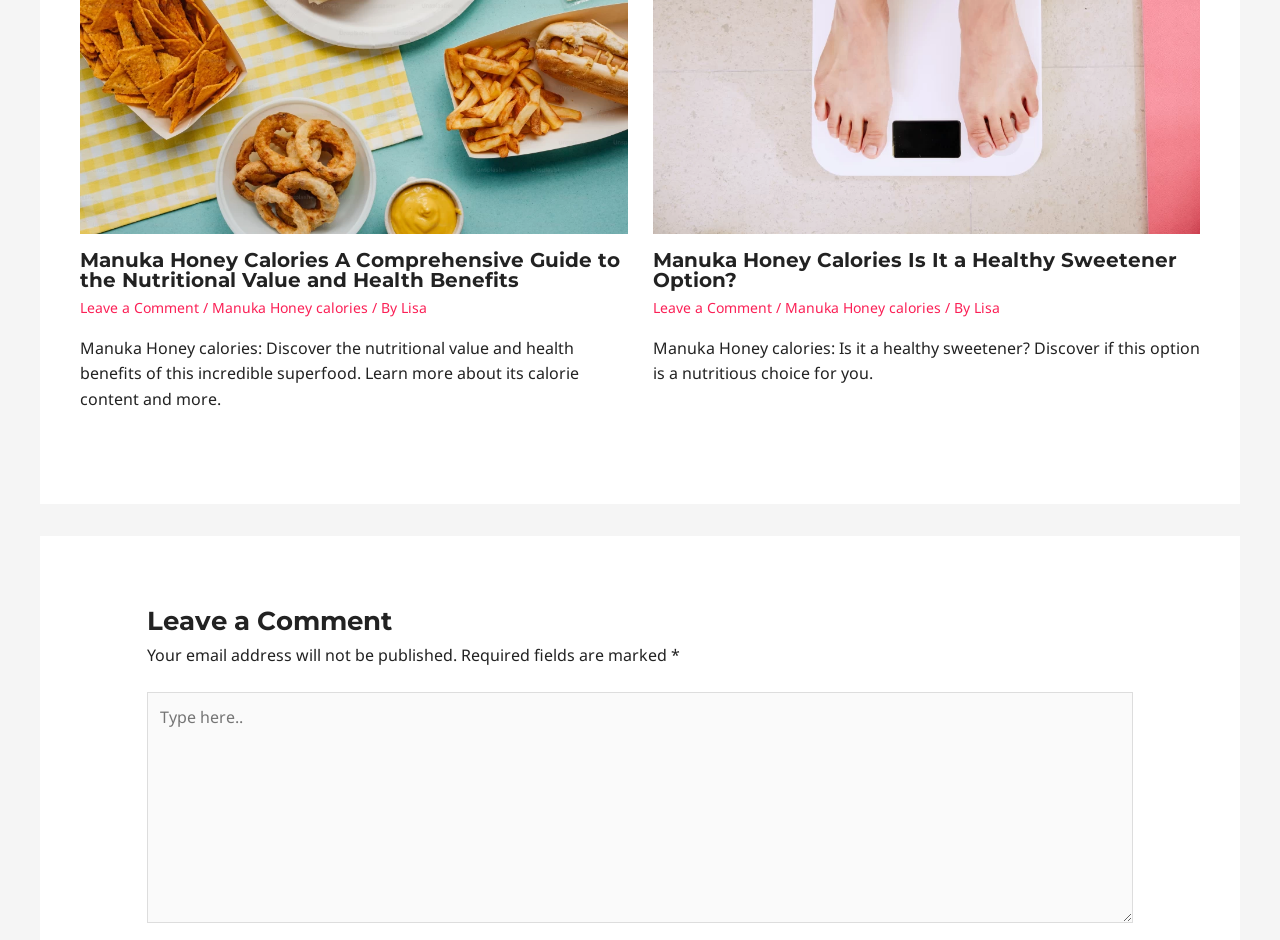Please specify the bounding box coordinates of the clickable region to carry out the following instruction: "Read more about Manuka Honey Calories". The coordinates should be four float numbers between 0 and 1, in the format [left, top, right, bottom].

[0.062, 0.042, 0.49, 0.065]